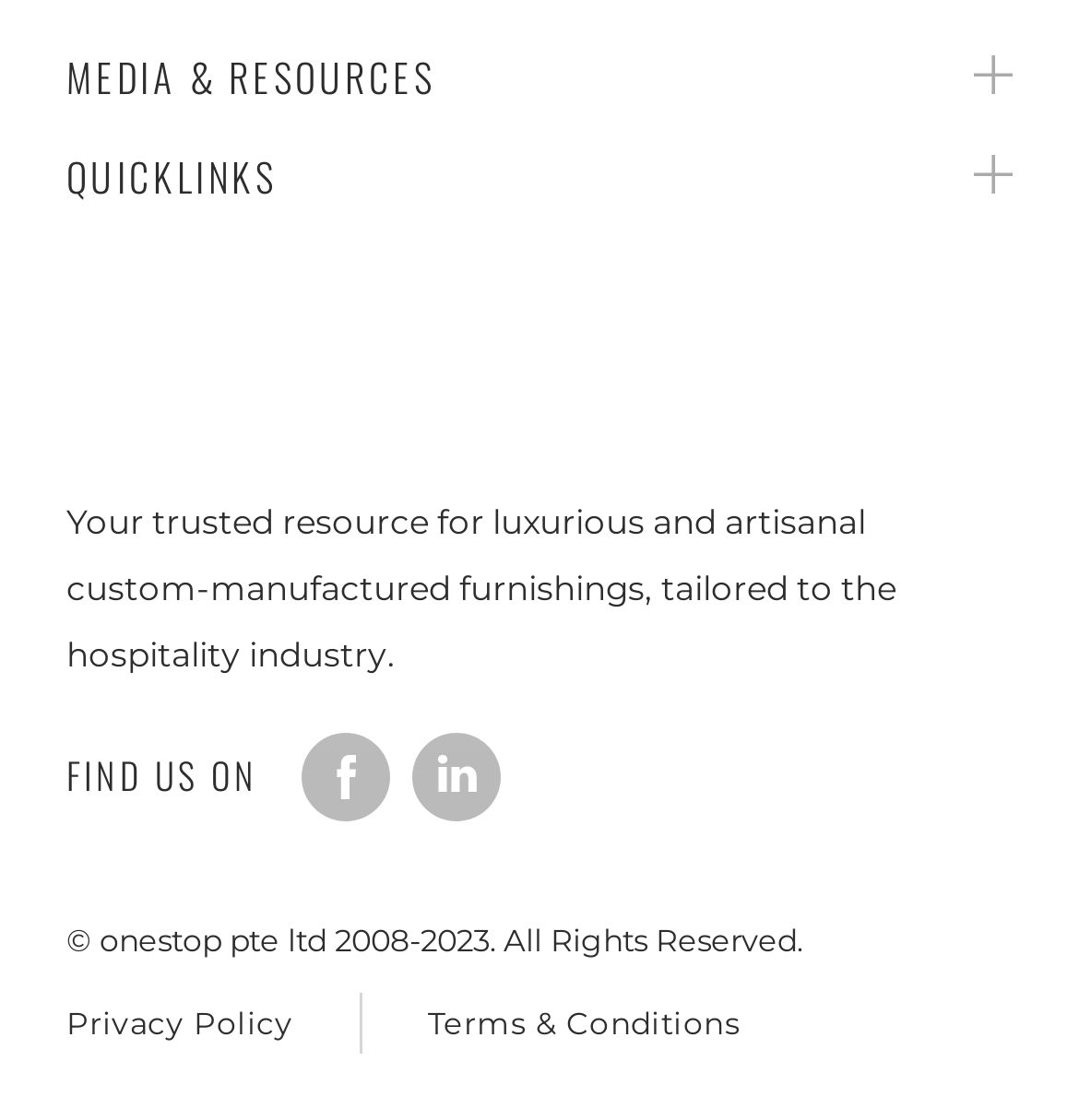Answer in one word or a short phrase: 
How many social media accounts can be visited from this website?

2